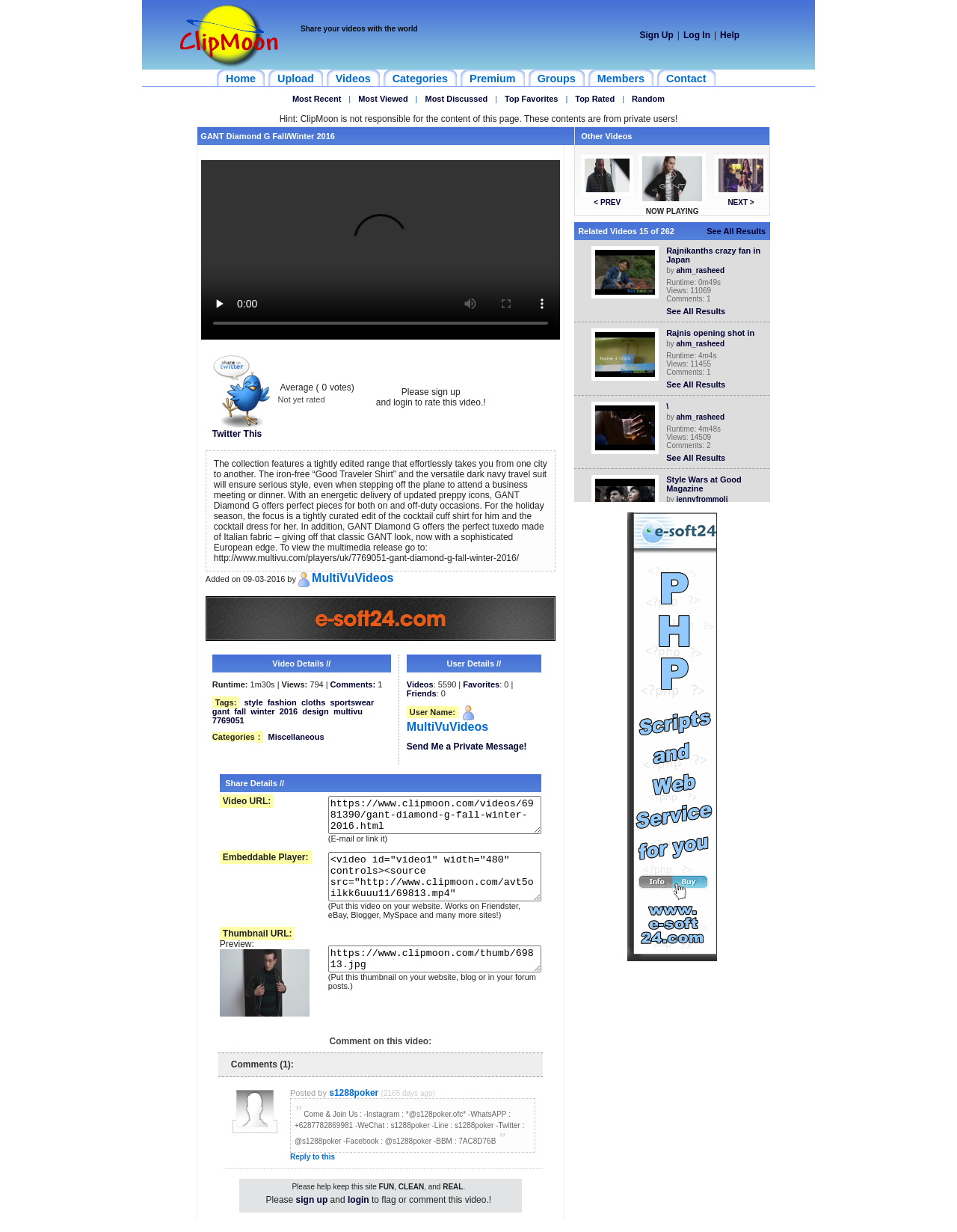Summarize the webpage in an elaborate manner.

The webpage is a video sharing platform, specifically showcasing a video titled "GANT Diamond G Fall/Winter 2016". At the top of the page, there is a header section with a logo and a navigation menu that includes links to "Home", "Upload", "Videos", "Categories", "Premium", "Groups", "Members", and "Contact". Below the header, there is a section with links to "Most Recent", "Most Viewed", "Most Discussed", "Top Favorites", "Top Rated", and "Random" videos.

The main content of the page is a video player with a thumbnail image and a brief description of the video. The video is about the GANT Diamond G Fall/Winter 2016 fashion collection, featuring a tightly edited range of clothing that can be worn for both on and off-duty occasions. The description also includes a link to view the multimedia release and an embeddable player code.

To the right of the video player, there is a section with a heading "Share on Twitter" and a brief summary of the video, along with a rating system and an option to sign up and log in to rate the video. Below this section, there is a table with a single row and two columns, containing the video title and a brief description.

At the bottom of the page, there is a disclaimer stating that ClipMoon is not responsible for the content of the page, which is provided by private users.